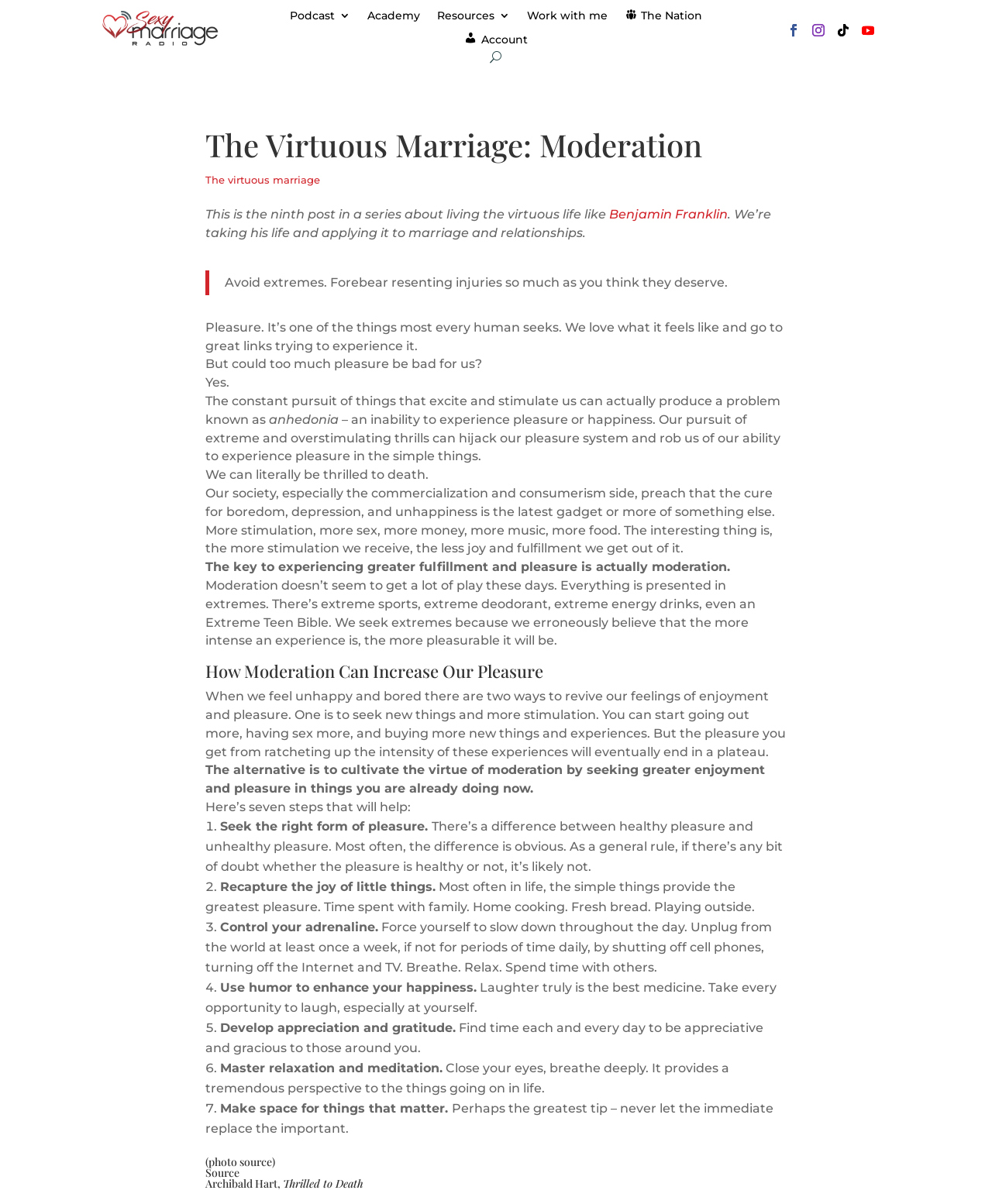Pinpoint the bounding box coordinates of the clickable element to carry out the following instruction: "Click on 'About Cerri'."

None